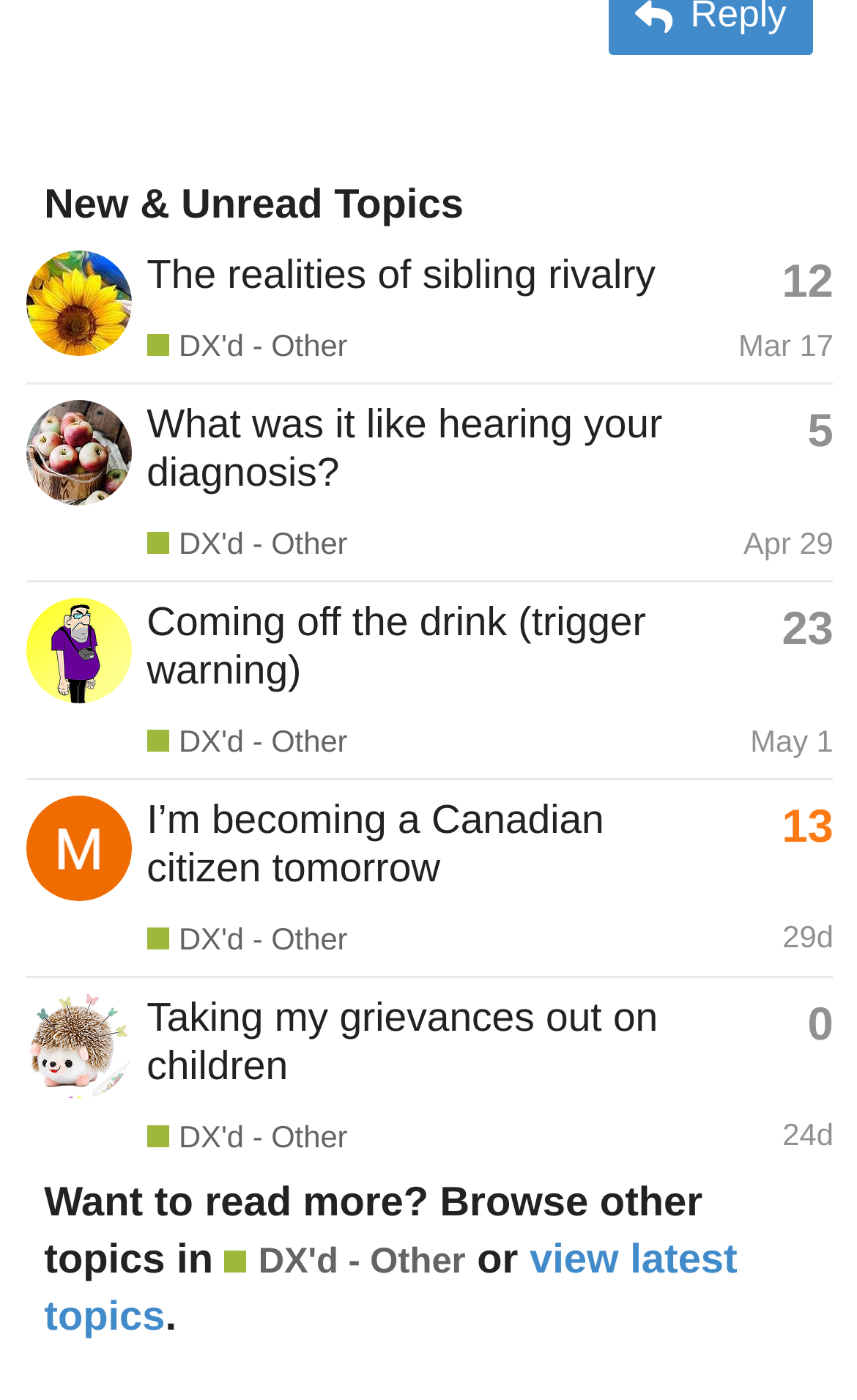Carefully examine the image and provide an in-depth answer to the question: What is the title of the first topic?

I determined the answer by looking at the first row of the table, which contains a heading element with the text 'The realities of sibling rivalry'.